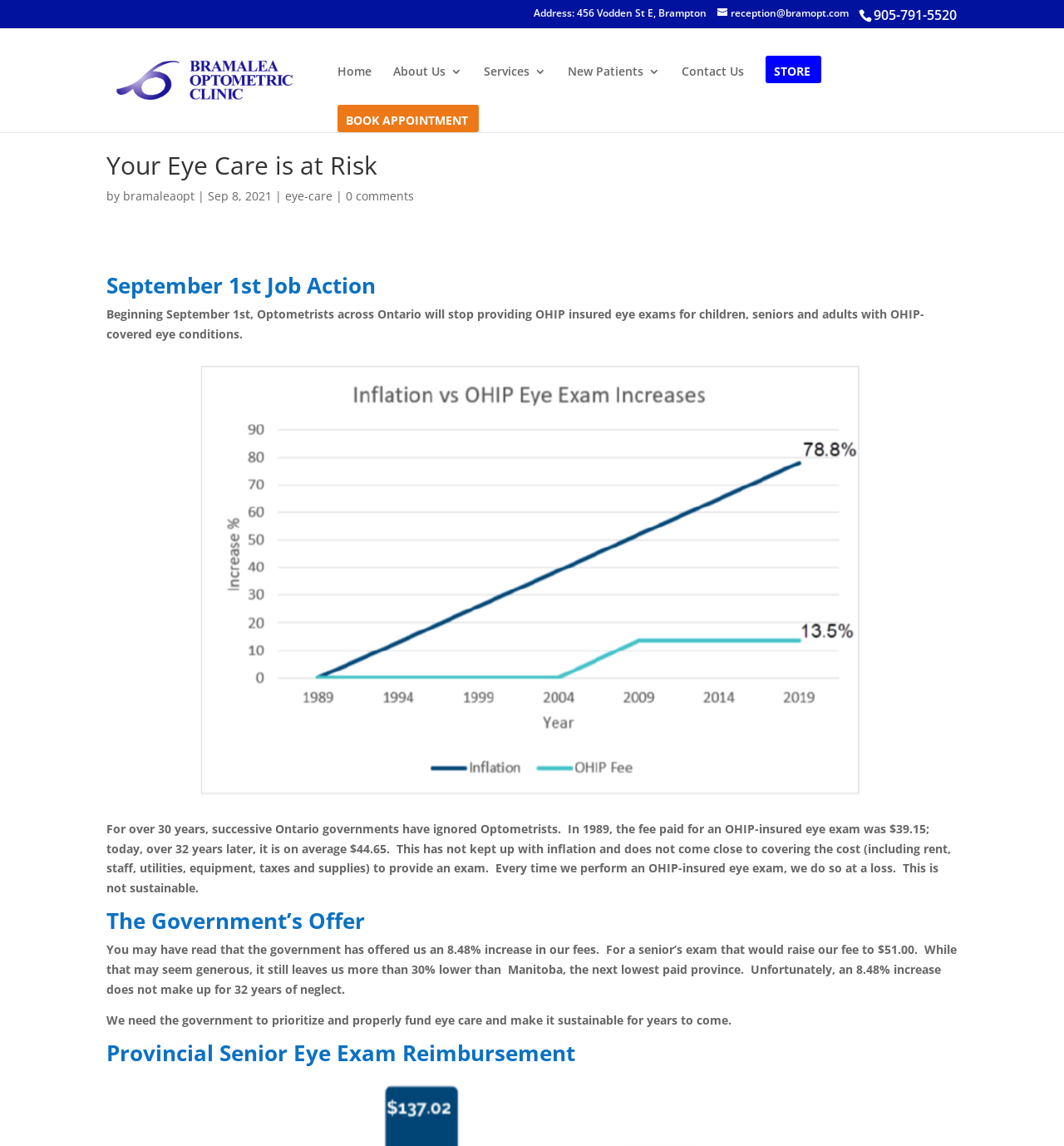What is the government's offer to Optometrists?
Please answer the question with as much detail as possible using the screenshot.

I found the relevant information in the StaticText element with the text 'You may have read that the government has offered us an 8.48% increase in our fees.' which suggests that the government's offer to Optometrists is an 8.48% increase in their fees.